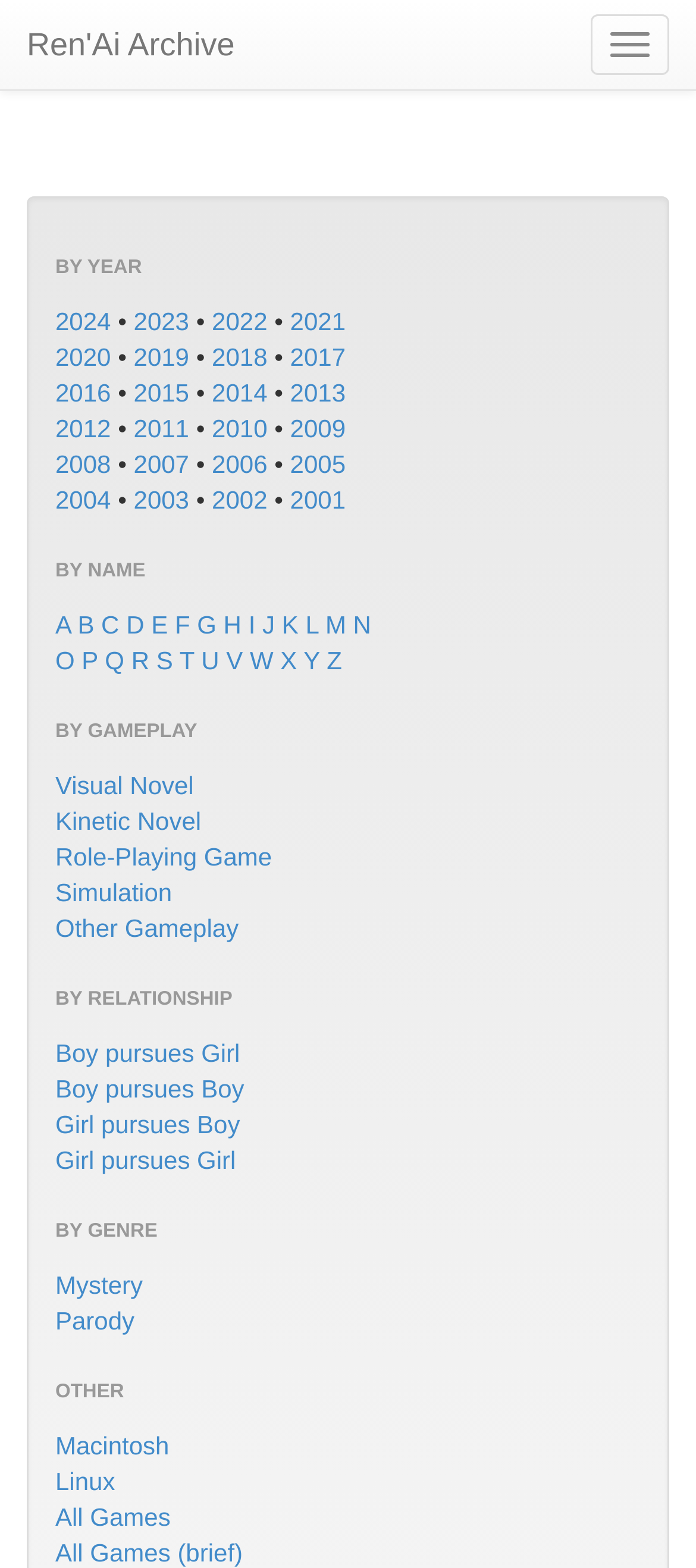Give a succinct answer to this question in a single word or phrase: 
What is the first letter of the last game type listed?

Z